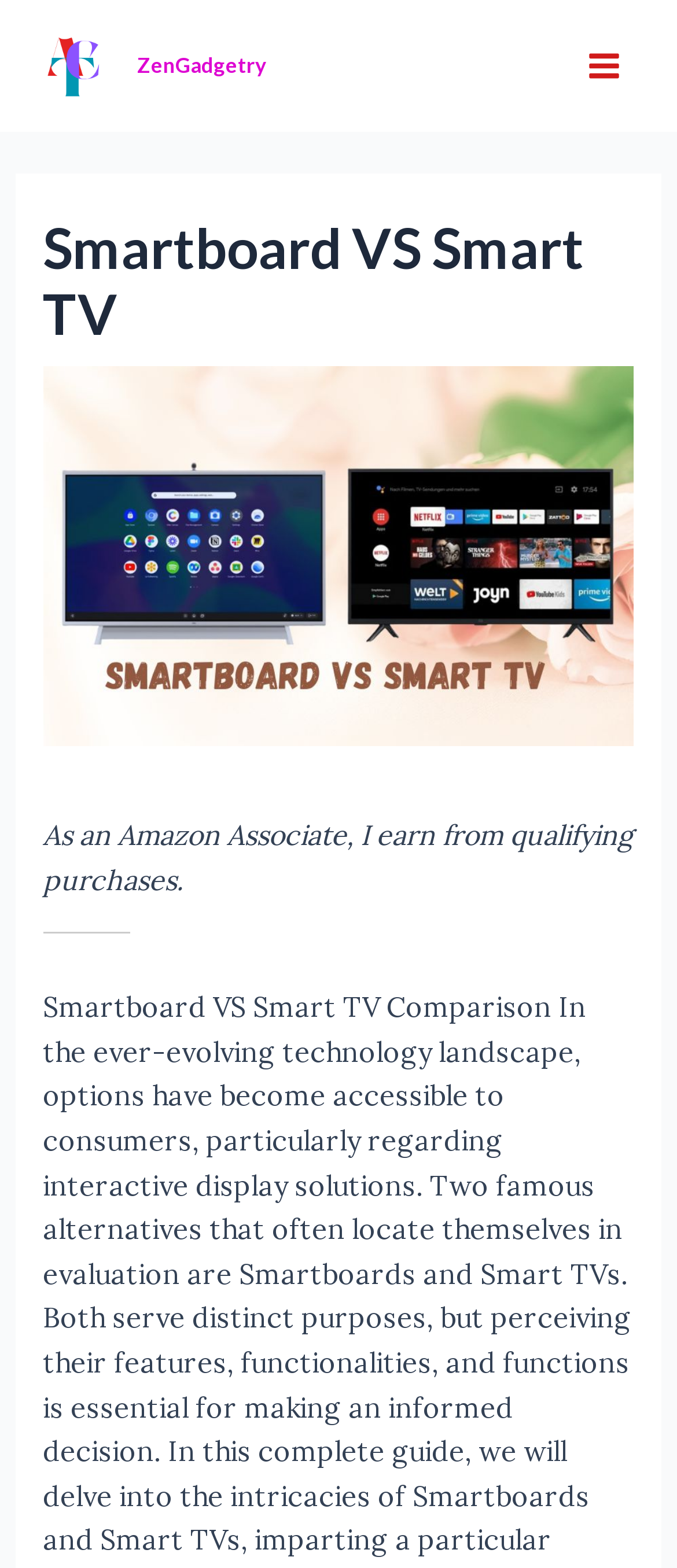What is the topic of comparison on this webpage?
Answer the question using a single word or phrase, according to the image.

Smartboard VS Smart TV